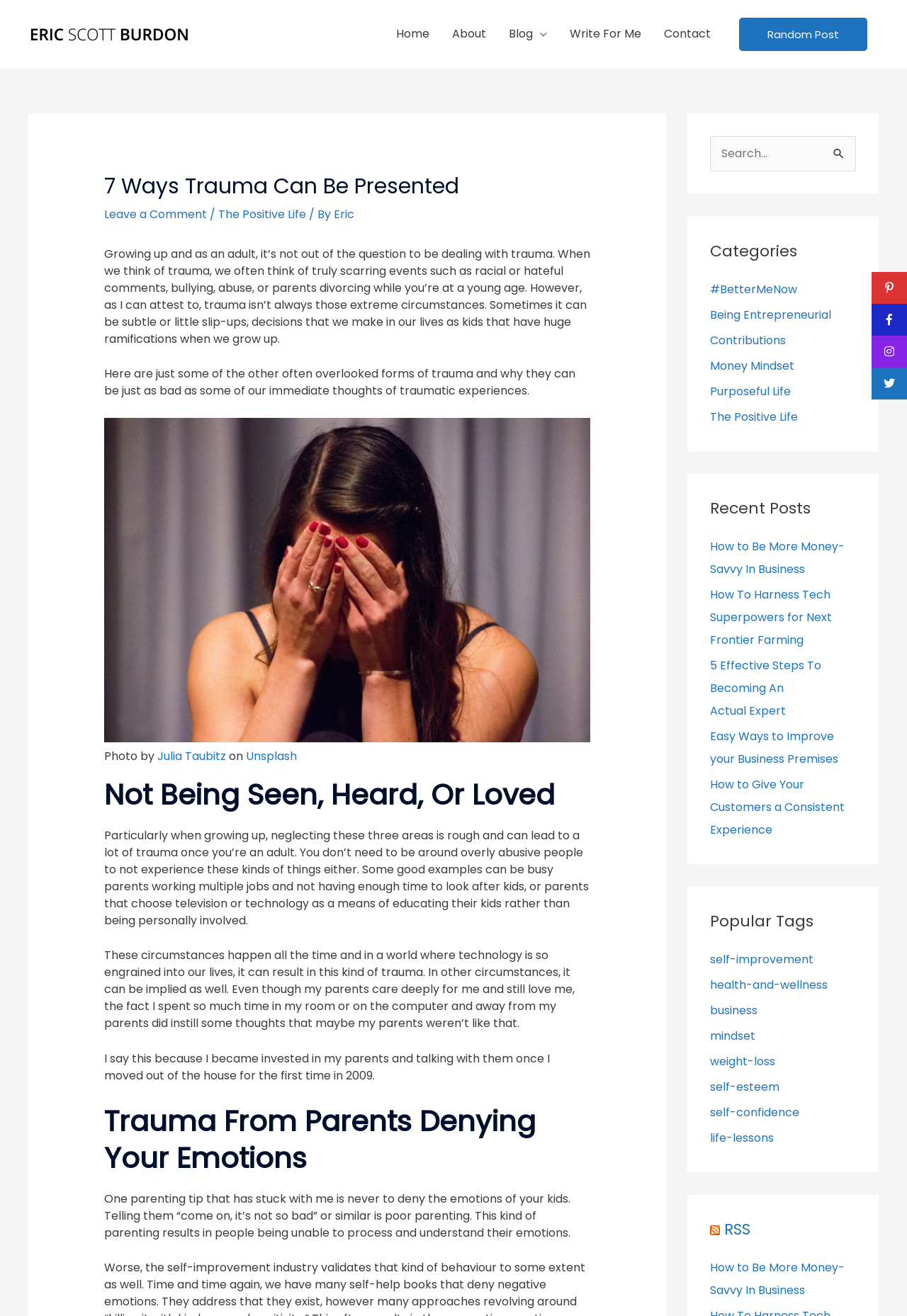Using the description: "Being Entrepreneurial", determine the UI element's bounding box coordinates. Ensure the coordinates are in the format of four float numbers between 0 and 1, i.e., [left, top, right, bottom].

[0.783, 0.233, 0.916, 0.245]